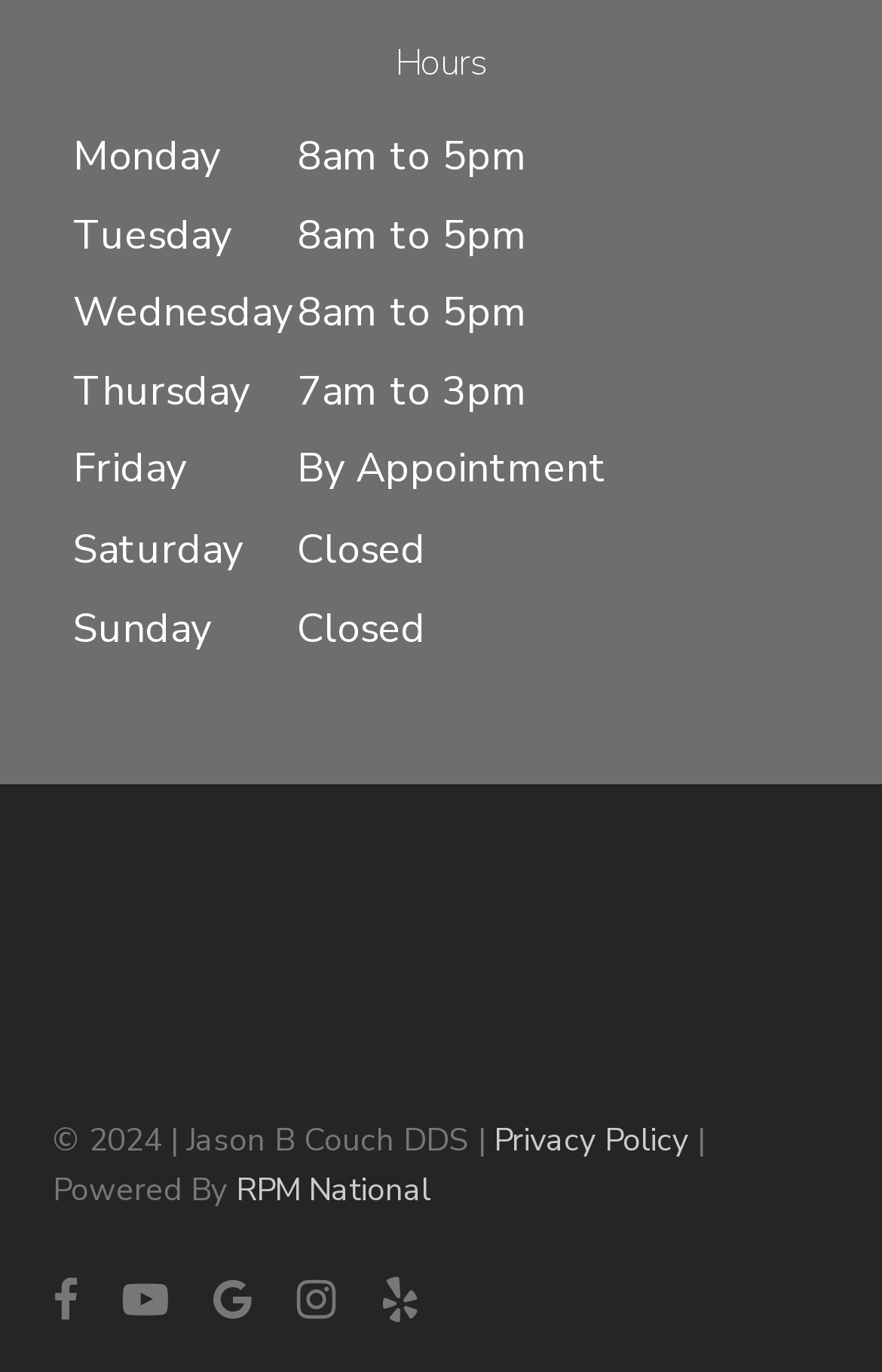Please identify the bounding box coordinates of the clickable area that will fulfill the following instruction: "Check Sunday hours". The coordinates should be in the format of four float numbers between 0 and 1, i.e., [left, top, right, bottom].

[0.083, 0.431, 0.332, 0.485]